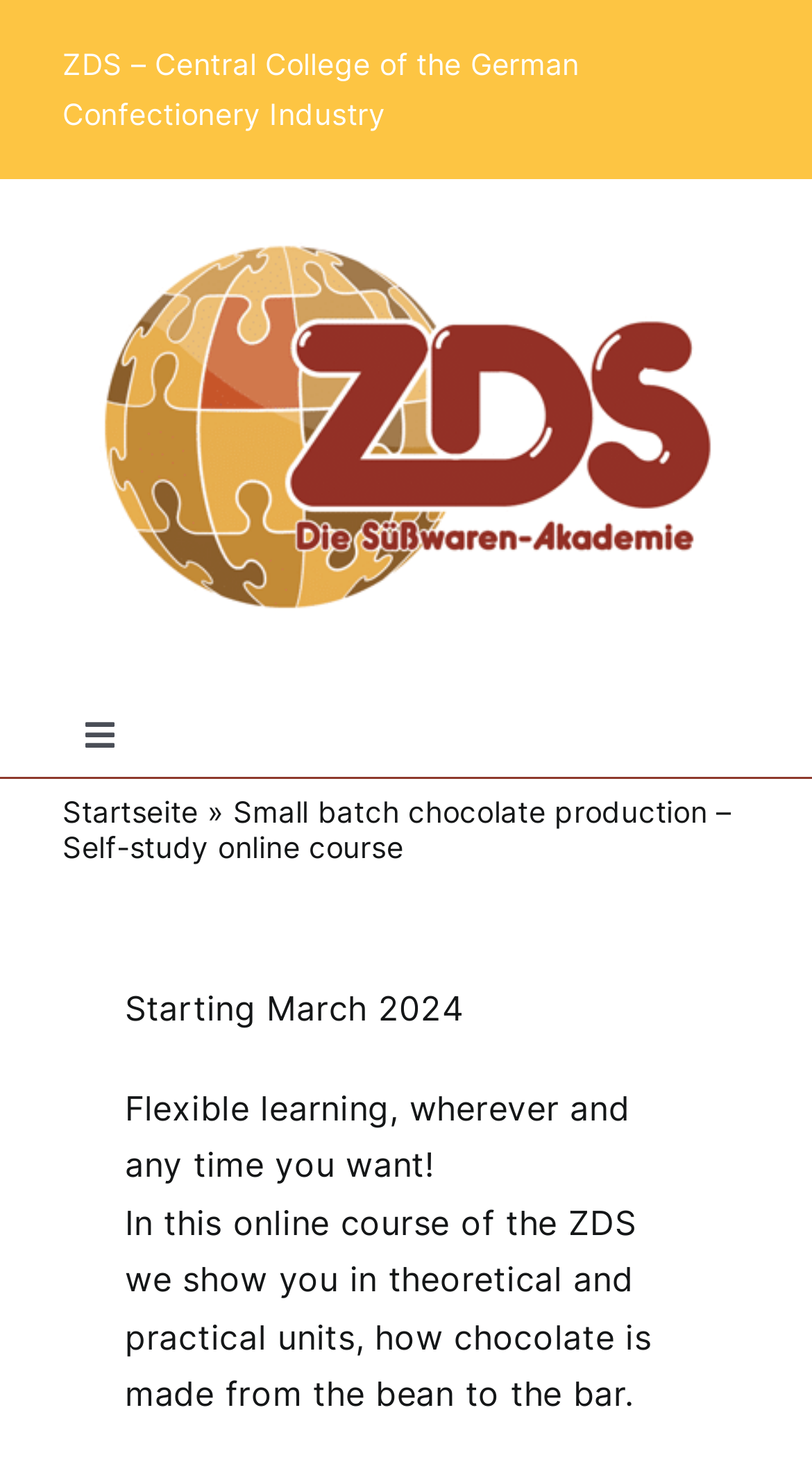Given the element description, predict the bounding box coordinates in the format (top-left x, top-left y, bottom-right x, bottom-right y). Make sure all values are between 0 and 1. Here is the element description: Go to Top

[0.695, 0.836, 0.808, 0.899]